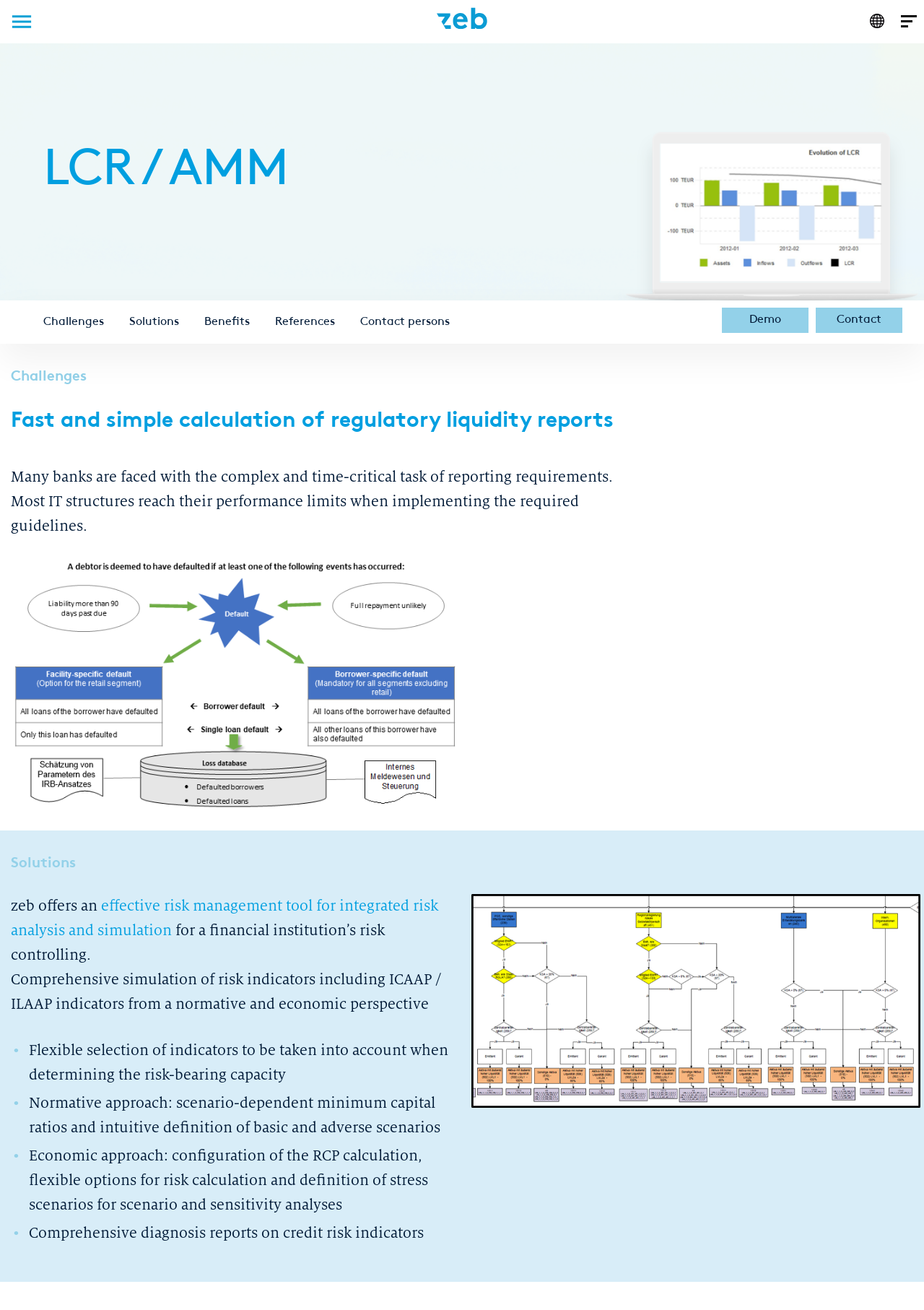Generate a comprehensive description of the webpage content.

This webpage is about regulatory liquidity reports and risk management solutions. At the top left corner, there is a menu icon and a "Log in" button. Next to the menu icon, there is a link to "zeb" with a corresponding image. On the top right corner, there is an image to choose the language.

Below the top section, there is a heading "LCR / AMM" followed by a row of links to different sections: "Challenges", "Solutions", "Benefits", "References", and "Contact persons". These links are aligned horizontally and take up about half of the page width.

Further down, there is a heading "Fast and simple calculation of regulatory liquidity reports" which is followed by a paragraph of text describing the challenges banks face in reporting requirements. Below this, there is another heading "Solutions" followed by several paragraphs of text describing the risk management tool offered by zeb, including its features and capabilities.

The webpage also has two links on the right side, "Demo" and "Contact", which are aligned vertically. Overall, the webpage has a simple and organized layout, with clear headings and concise text.